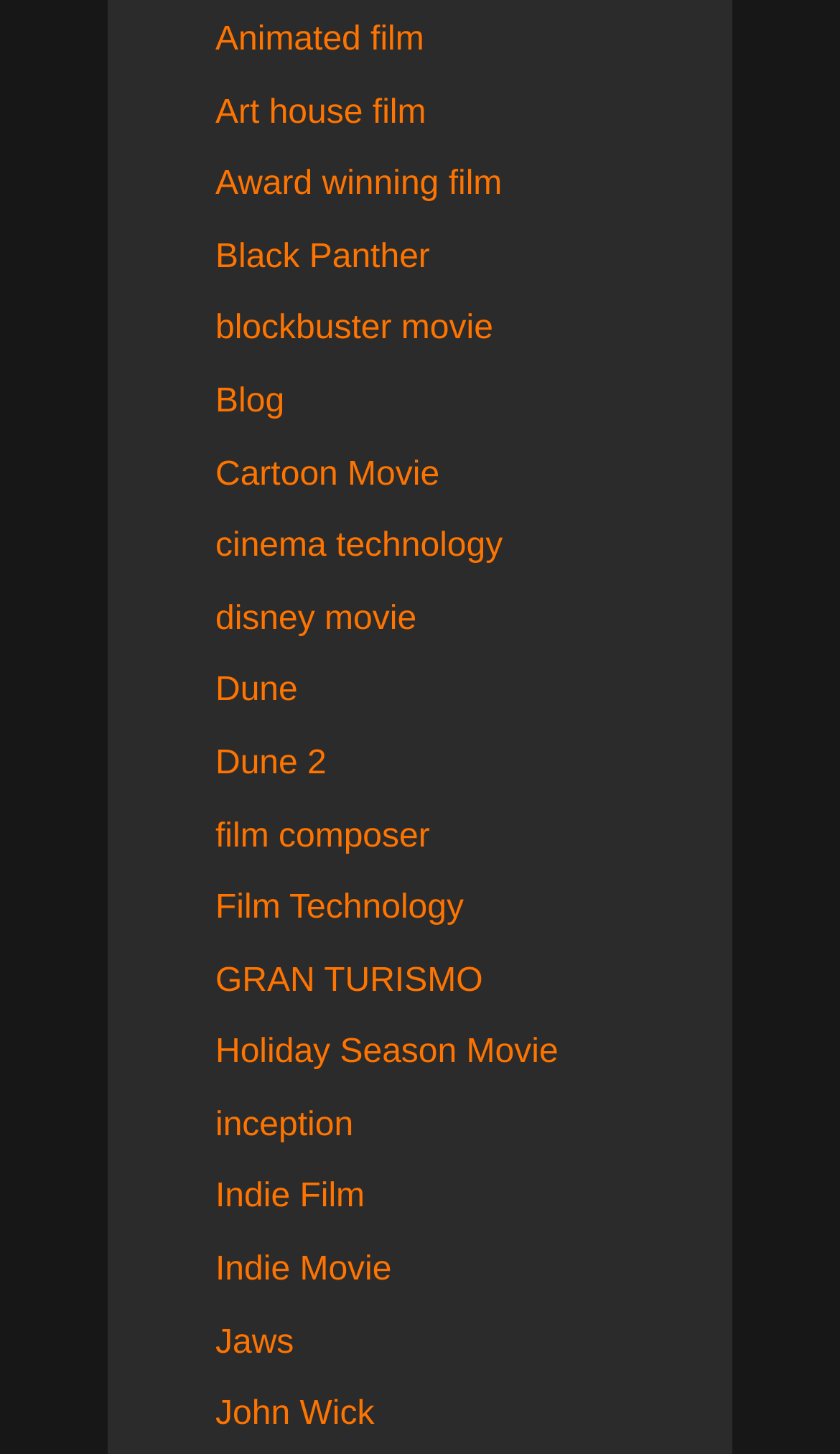Given the description: "inception", determine the bounding box coordinates of the UI element. The coordinates should be formatted as four float numbers between 0 and 1, [left, top, right, bottom].

[0.256, 0.761, 0.421, 0.786]